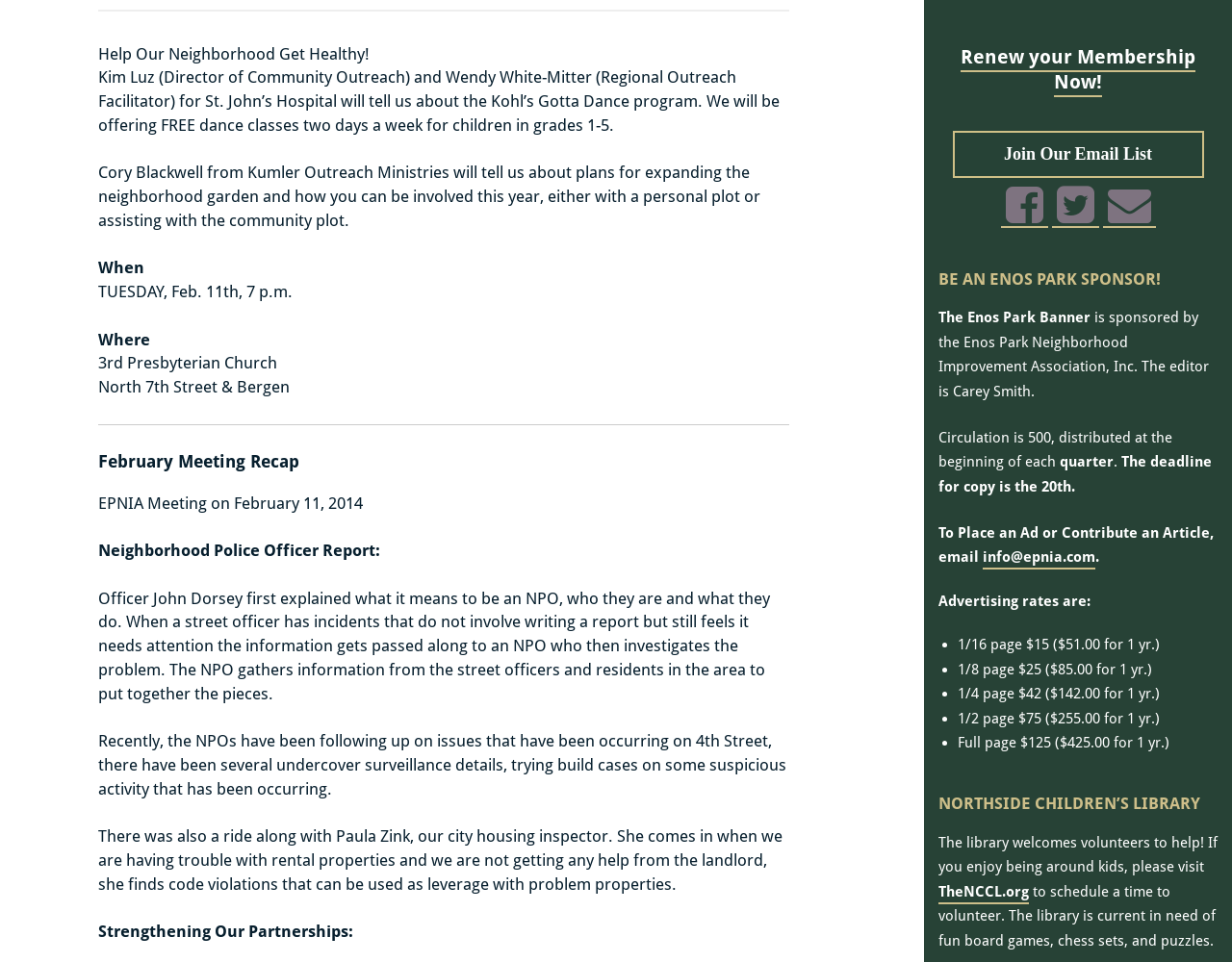Locate the bounding box of the UI element described in the following text: "Renew your Membership Now!".

[0.78, 0.047, 0.97, 0.101]